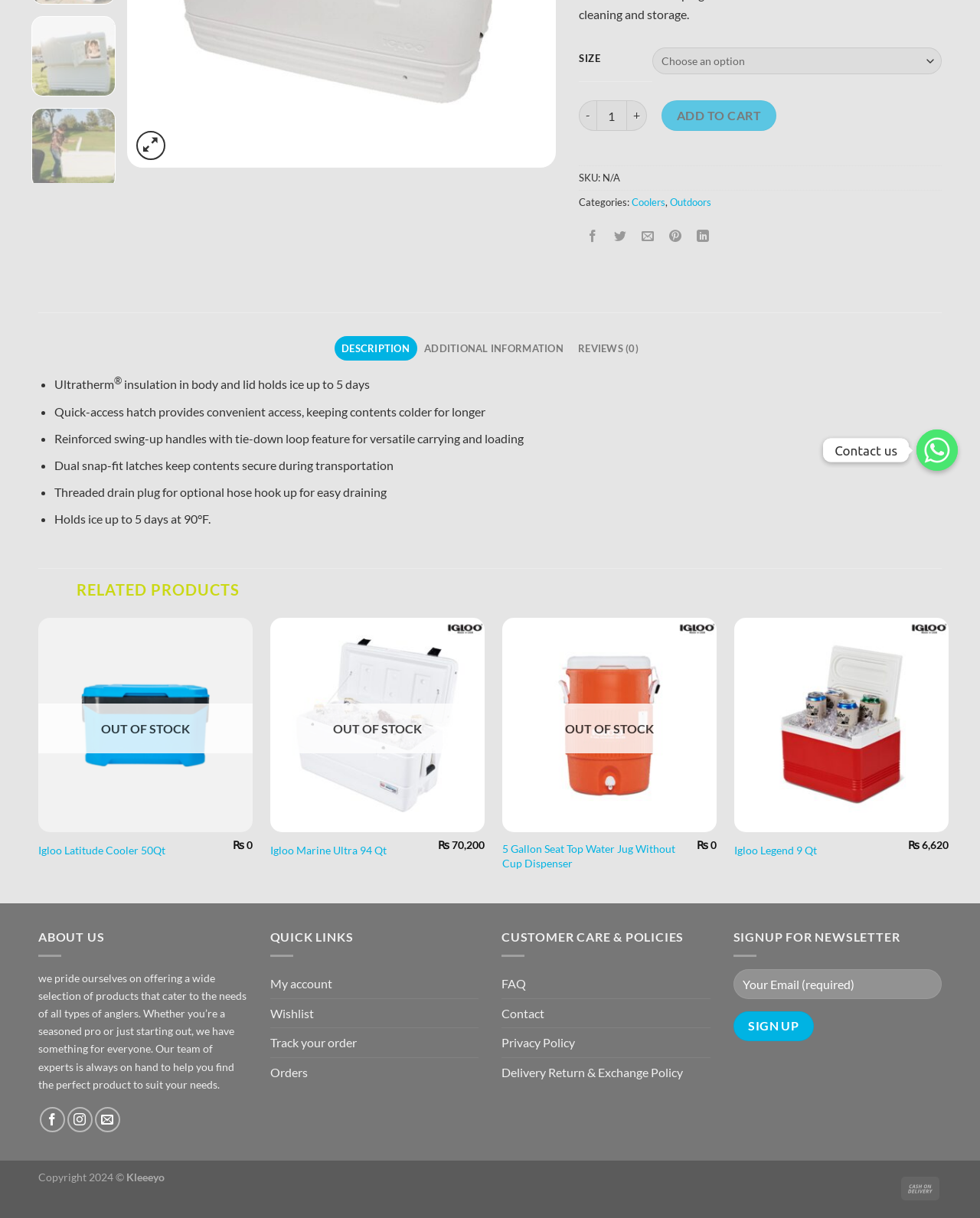Using the element description: "Igloo Legend 9 Qt", determine the bounding box coordinates for the specified UI element. The coordinates should be four float numbers between 0 and 1, [left, top, right, bottom].

[0.749, 0.692, 0.833, 0.704]